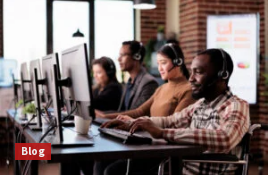Please analyze the image and give a detailed answer to the question:
How is the room being lit?

The caption states that the room features large windows allowing natural light to flood the room, which implies that the primary source of lighting in the room is natural light.